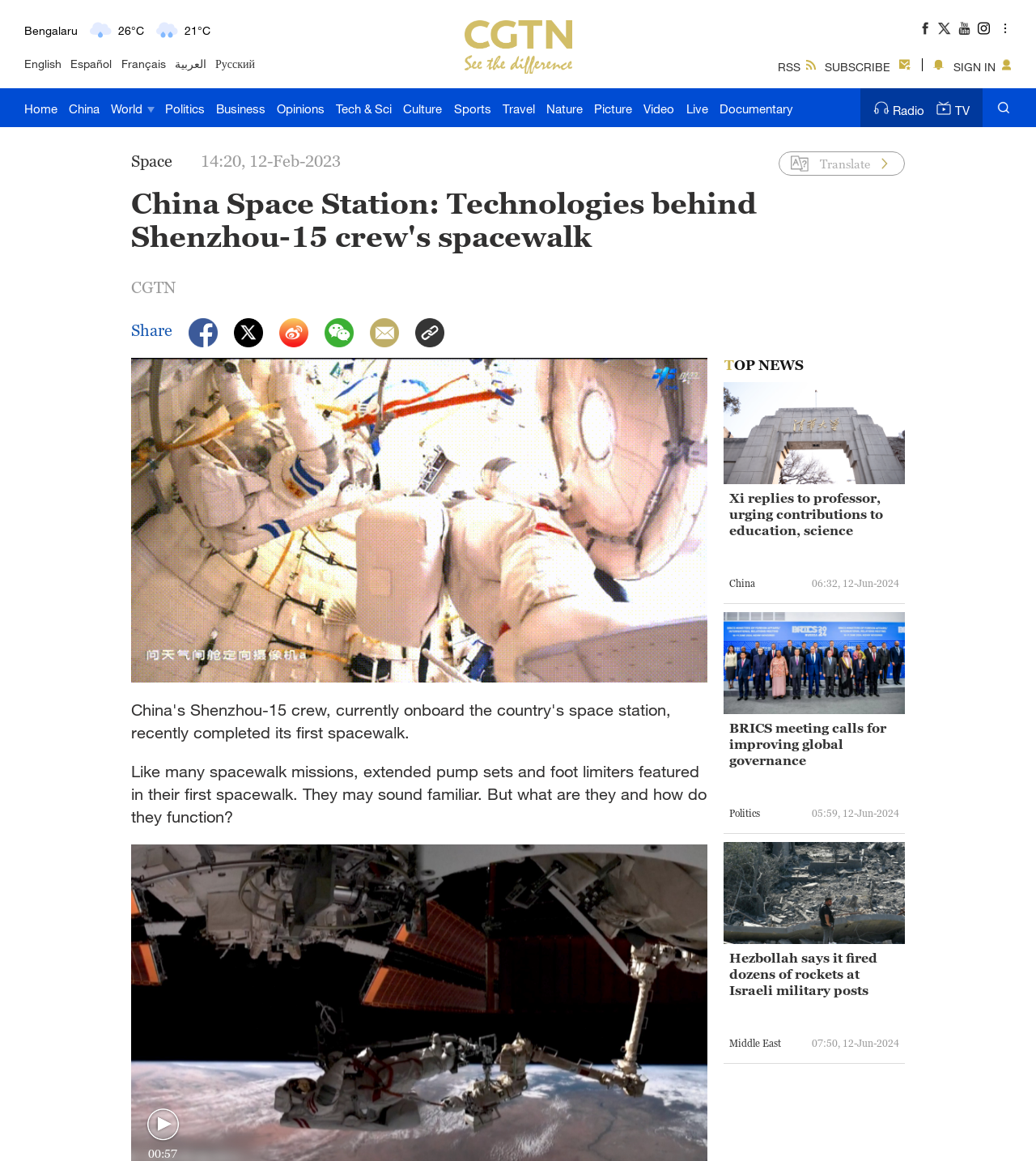Locate the bounding box of the UI element described in the following text: "Tech & Sci".

[0.324, 0.076, 0.378, 0.109]